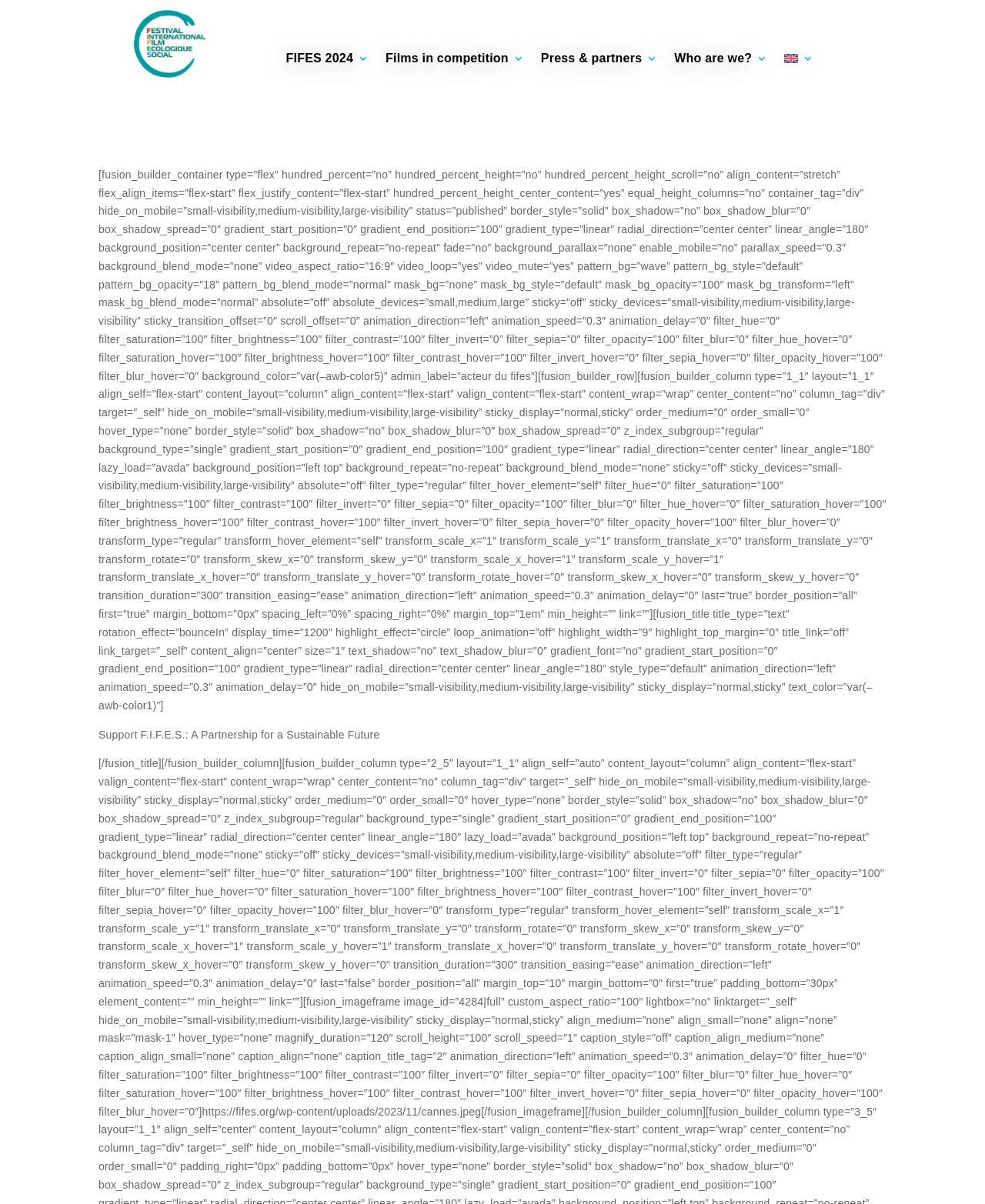What is the language of the current webpage?
Please provide a comprehensive answer based on the details in the screenshot.

I found the answer by looking at the link 'English' and the image with the same name, which suggests that the current webpage is in English.